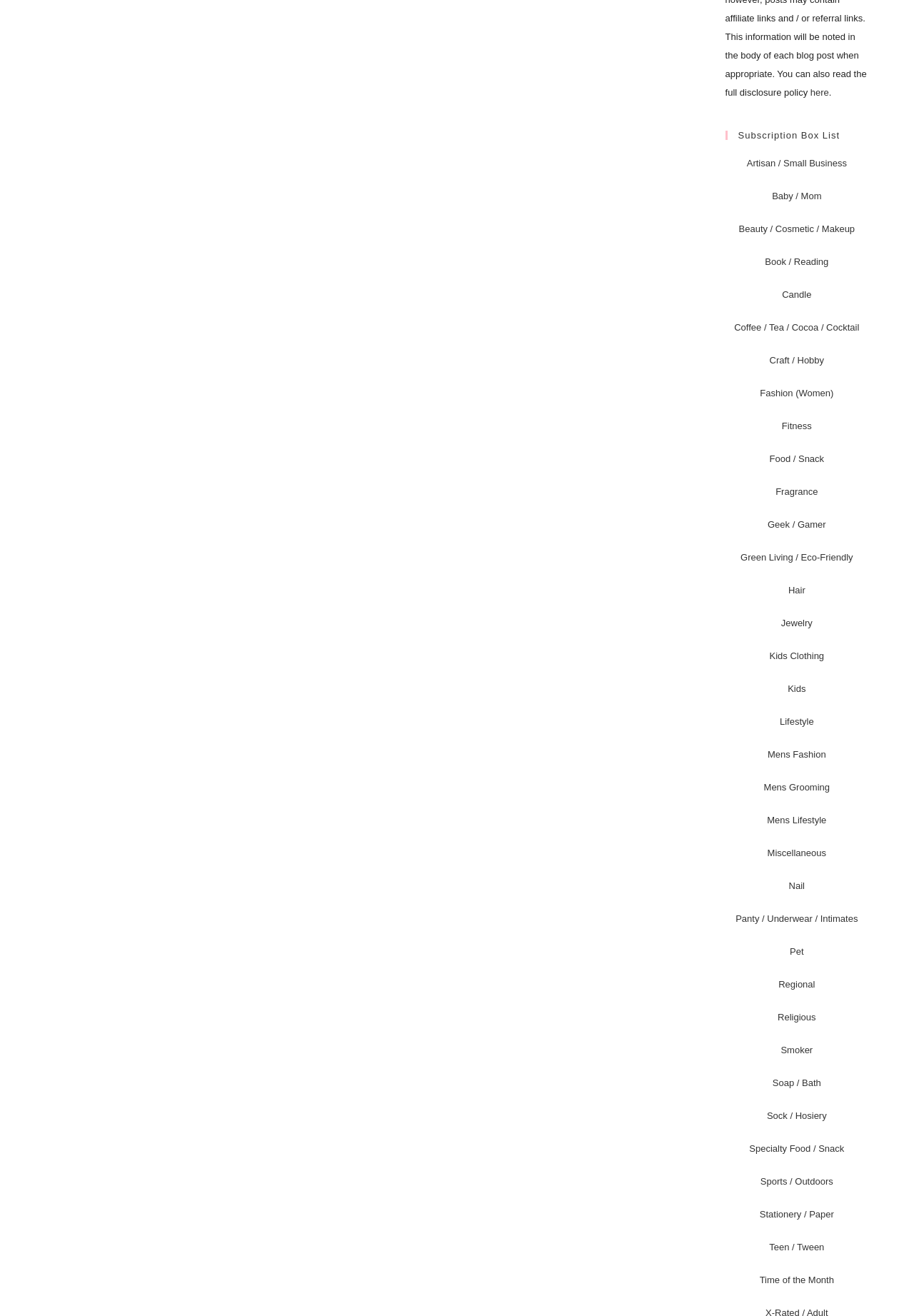Are there any categories related to fashion?
Use the information from the screenshot to give a comprehensive response to the question.

By scanning the list of categories, I can see that there are several categories related to fashion, including Fashion (Women), Mens Fashion, and Sock/Hosiery, indicating that fashion is a represented category.